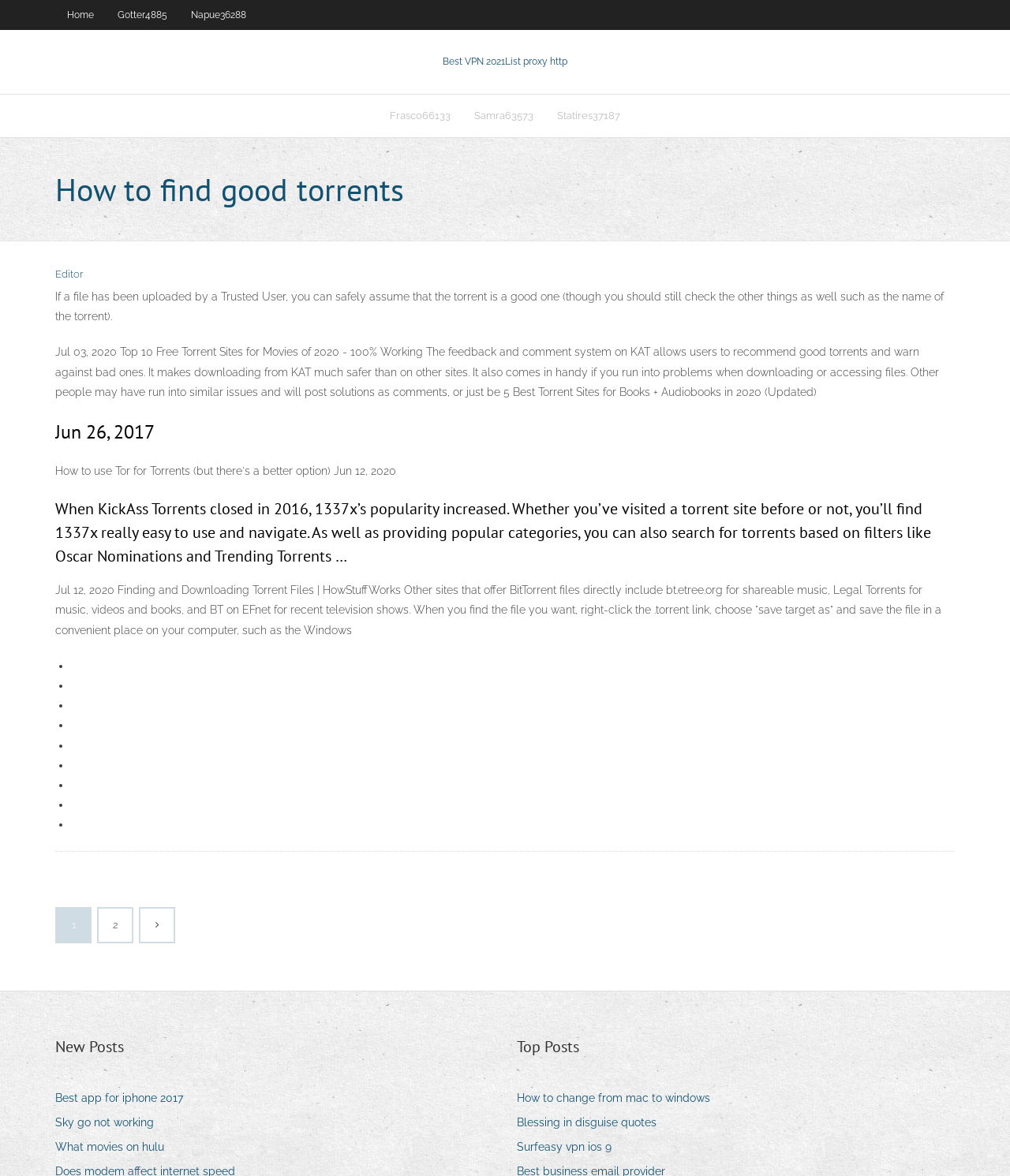Locate the bounding box coordinates of the clickable part needed for the task: "Click on the 'Editor' link".

[0.055, 0.228, 0.082, 0.238]